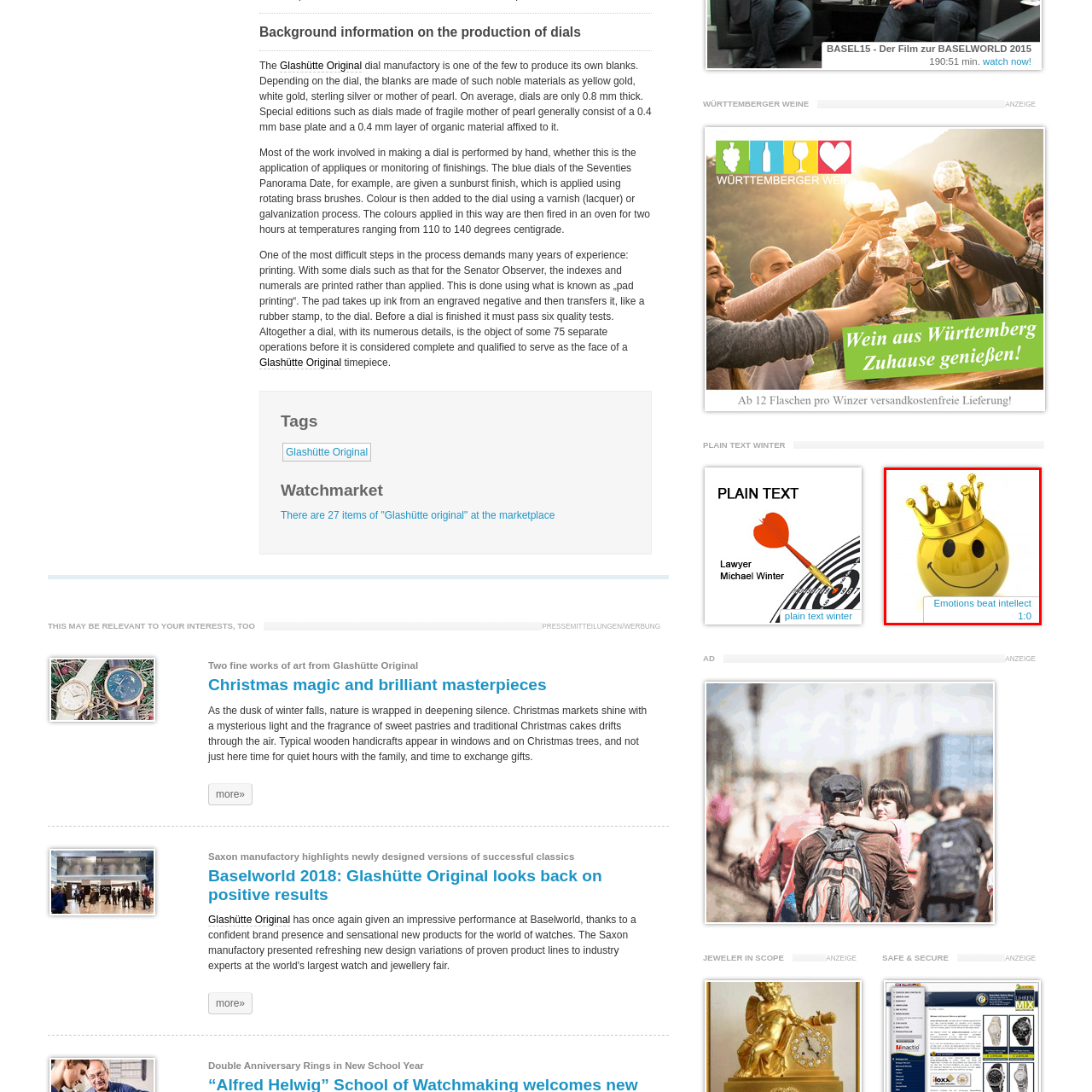Generate an elaborate caption for the image highlighted within the red boundary.

The image features a cheerful golden smiley face adorned with a crown, symbolizing joy and a playful triumph of emotions over intellect. Below the image, a caption reads "Emotions beat intellect 1:0," highlighting a whimsical assertion that emotions hold the upper hand in this lighthearted context. The smiley exudes a sense of lightness and positivity, making it a fitting representation of the theme of prioritizing emotional connections and happiness.